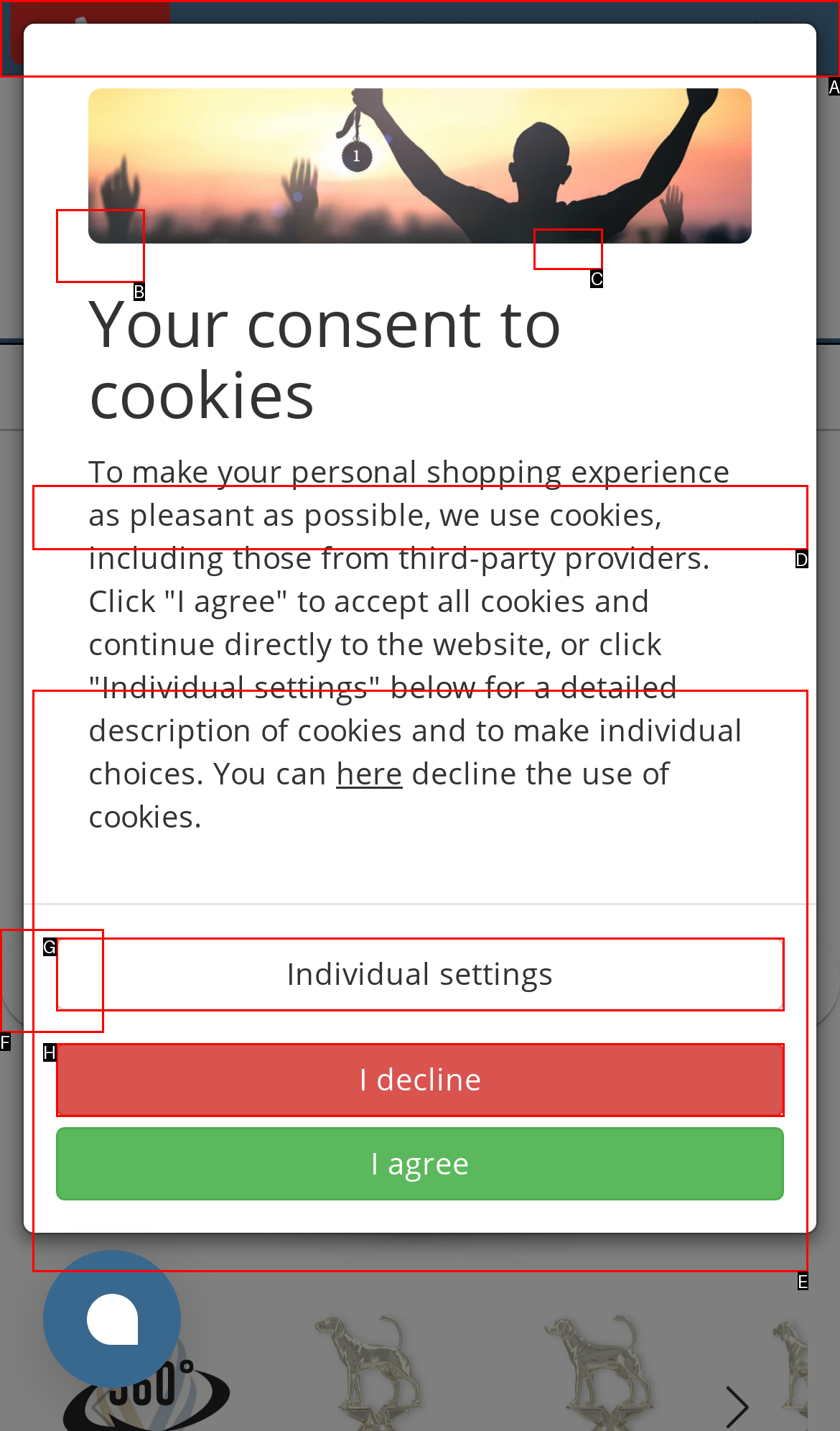Tell me which letter I should select to achieve the following goal: Rate the product
Answer with the corresponding letter from the provided options directly.

A